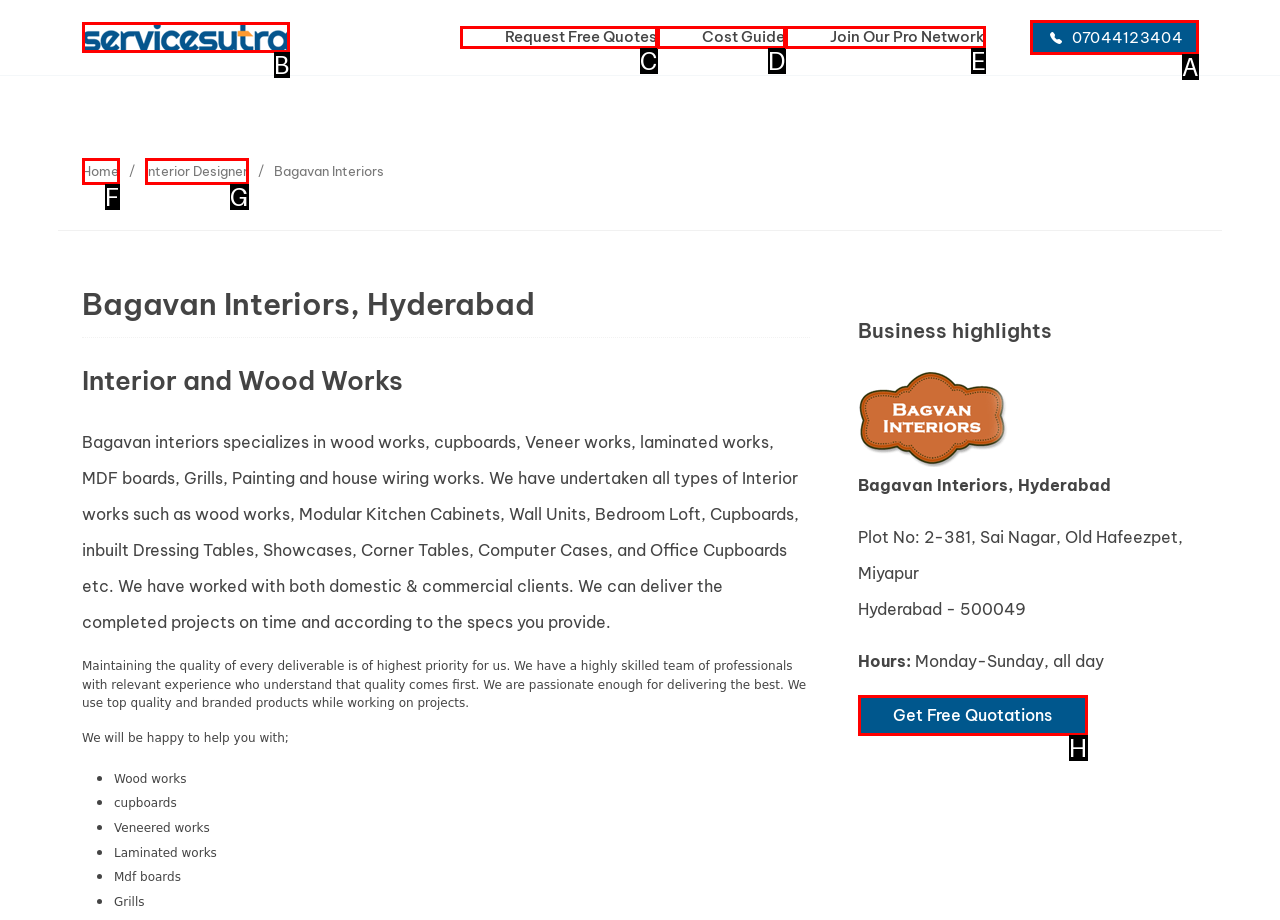Given the description: Contact Us, identify the matching HTML element. Provide the letter of the correct option.

None